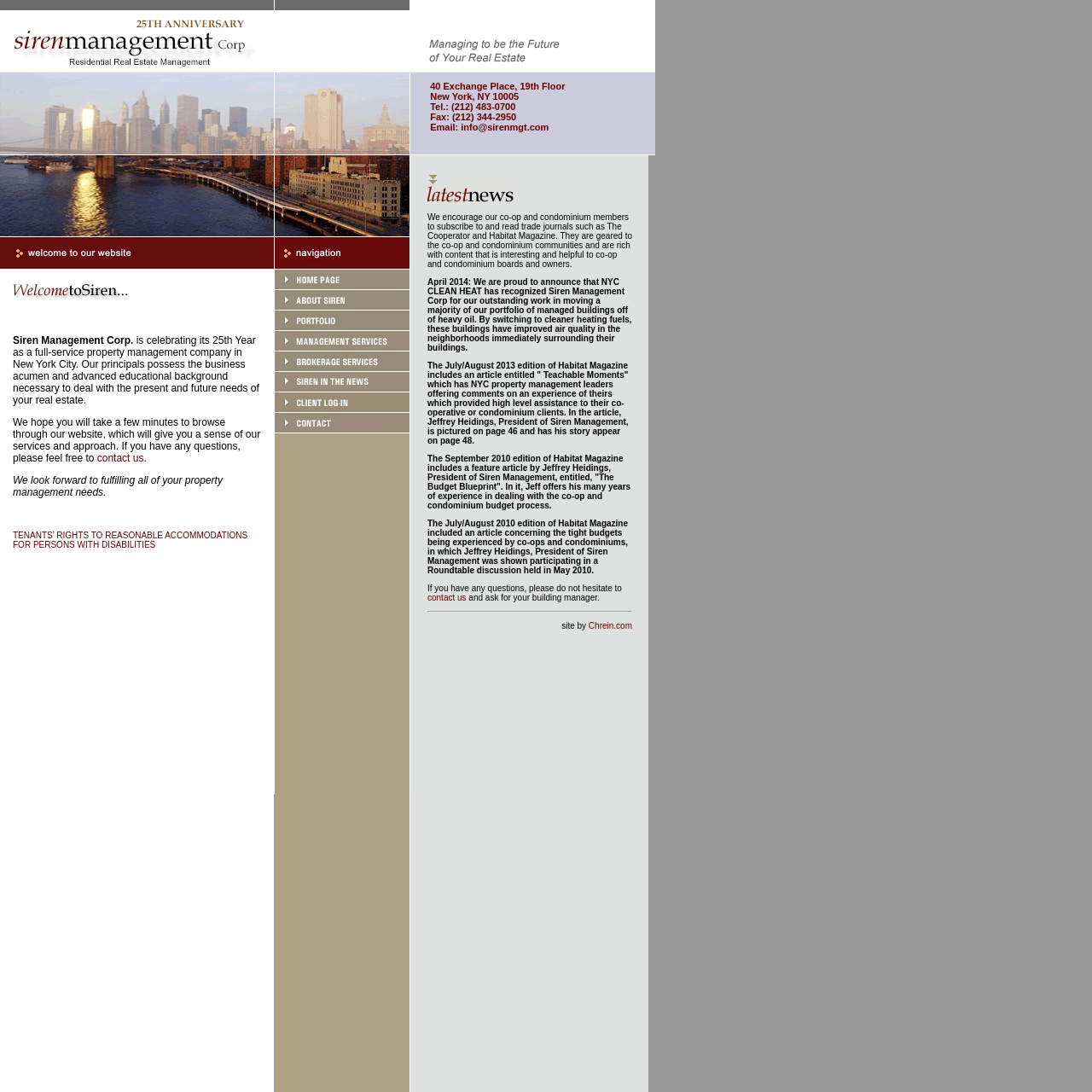Highlight the bounding box coordinates of the element that should be clicked to carry out the following instruction: "click the email link". The coordinates must be given as four float numbers ranging from 0 to 1, i.e., [left, top, right, bottom].

[0.422, 0.112, 0.503, 0.121]